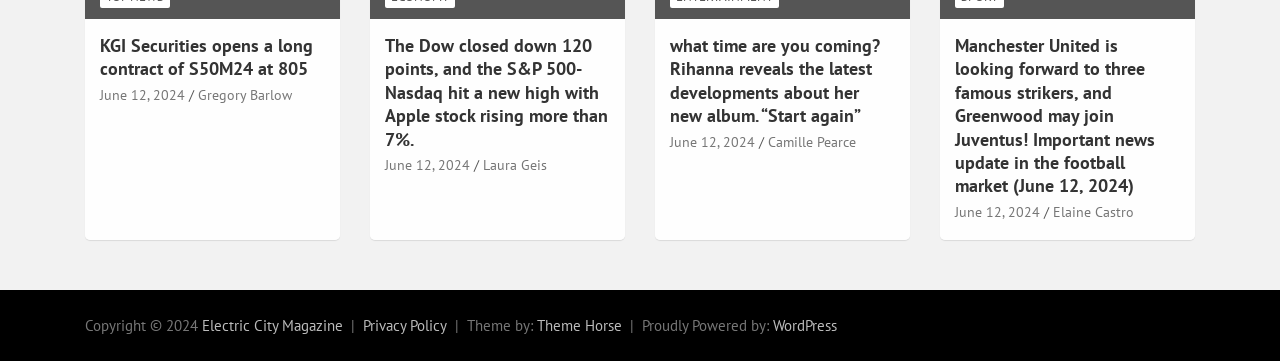Please respond to the question using a single word or phrase:
What is the copyright year?

2024